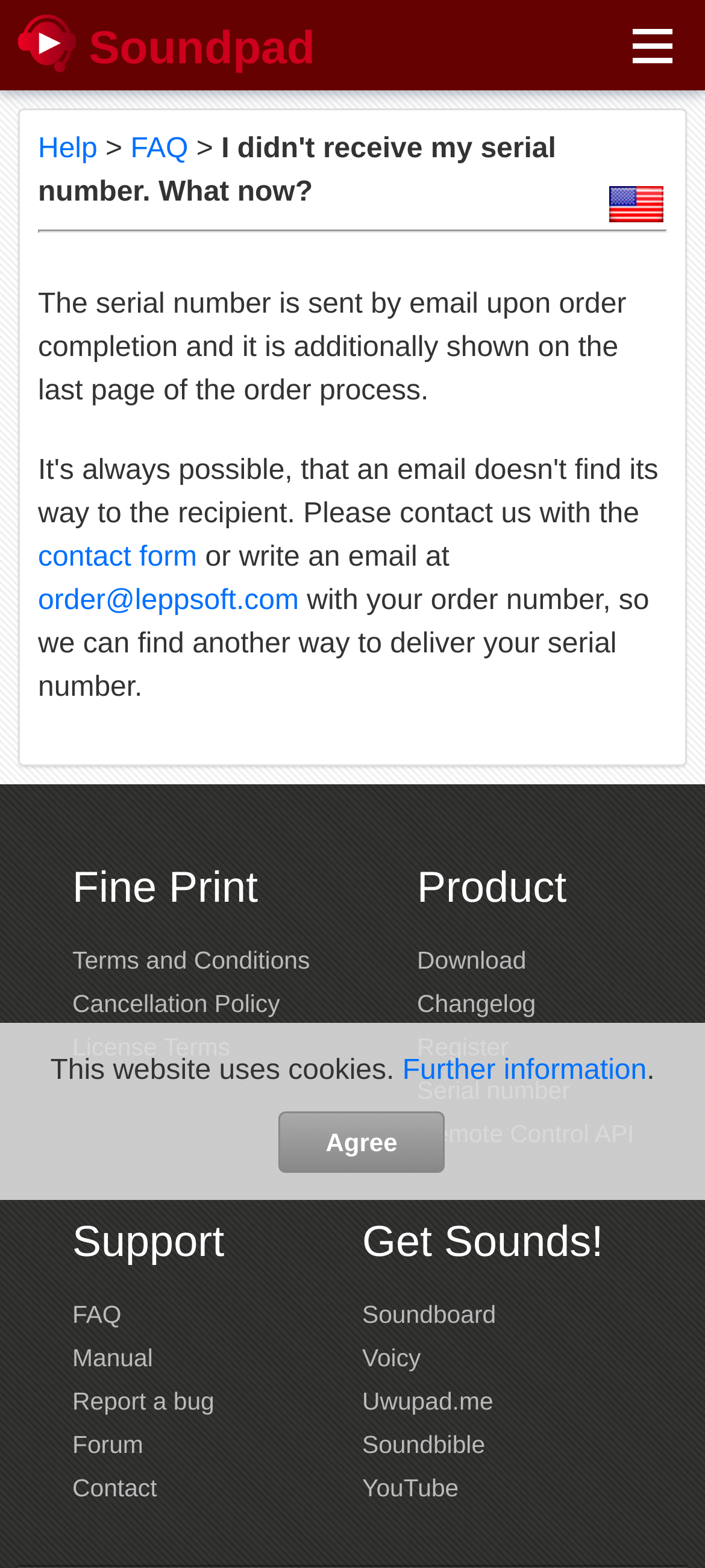Utilize the details in the image to thoroughly answer the following question: How many links are there under the 'Product' heading?

Under the 'Product' heading, there are five links: 'Download', 'Changelog', 'Register', 'Serial number', and 'Remote Control API'.